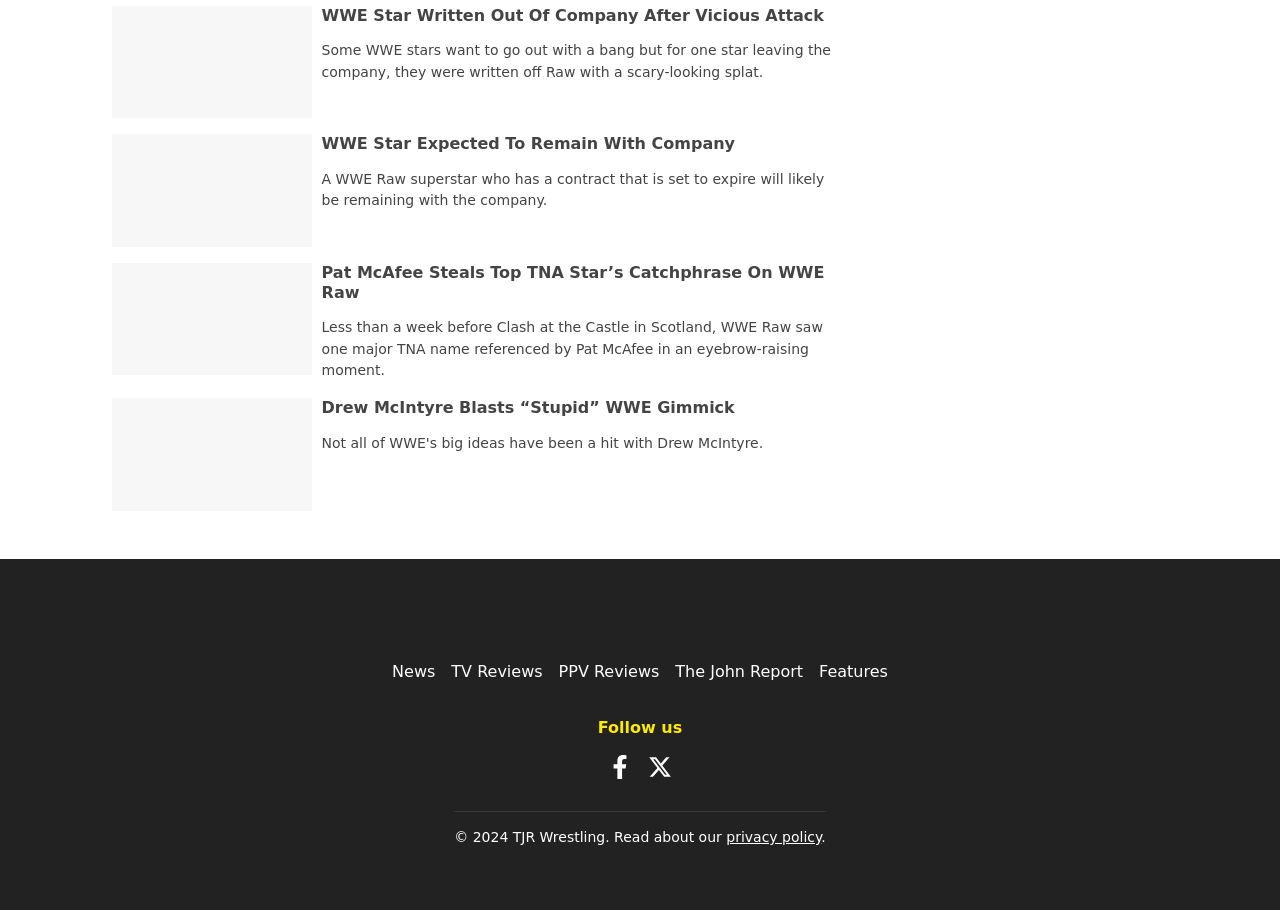Provide a one-word or short-phrase answer to the question:
How many headings are there on the page?

4